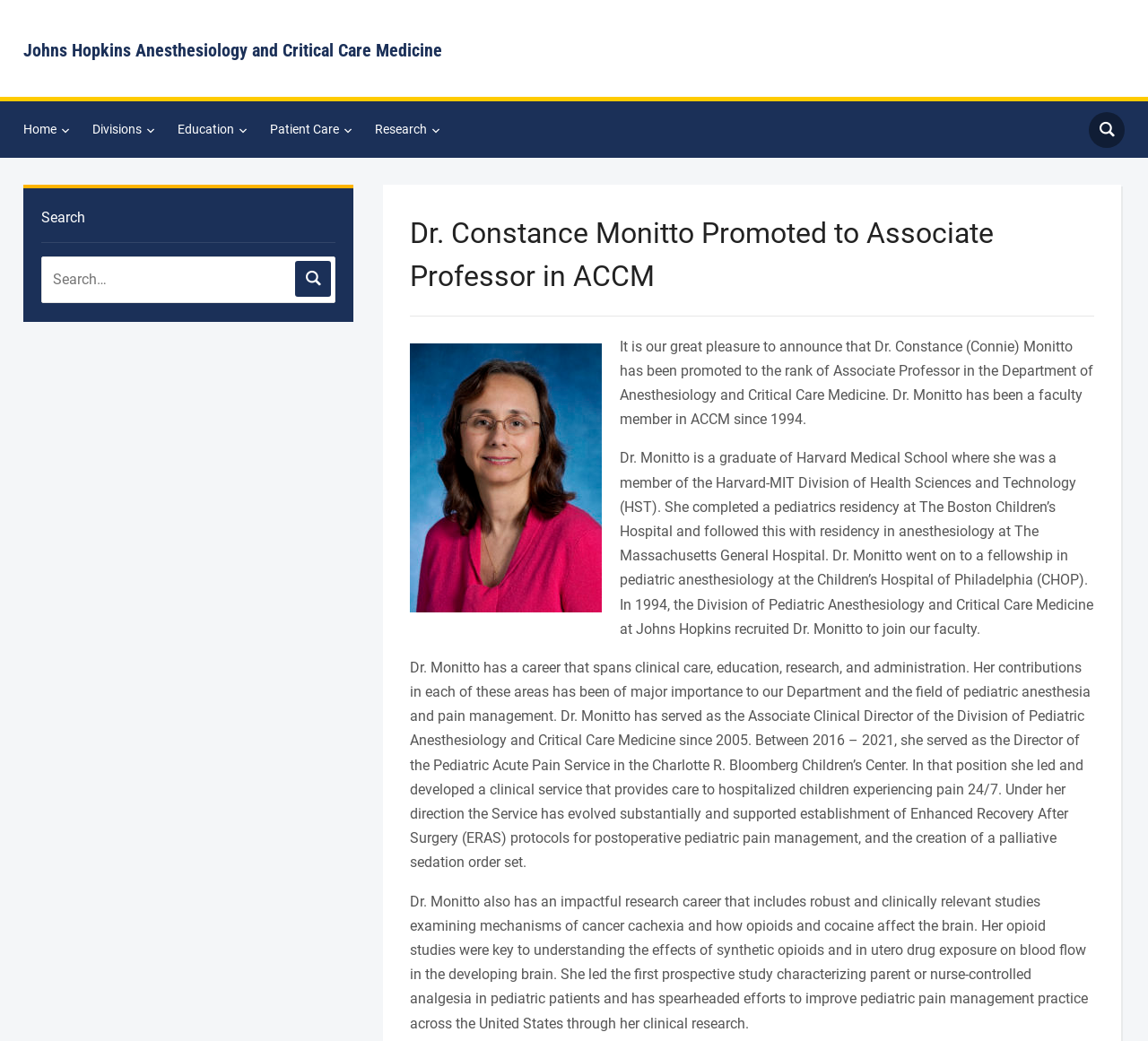Where did Dr. Monitto complete her pediatrics residency?
Use the information from the image to give a detailed answer to the question.

According to the webpage, Dr. Monitto completed a pediatrics residency at The Boston Children's Hospital after graduating from Harvard Medical School.